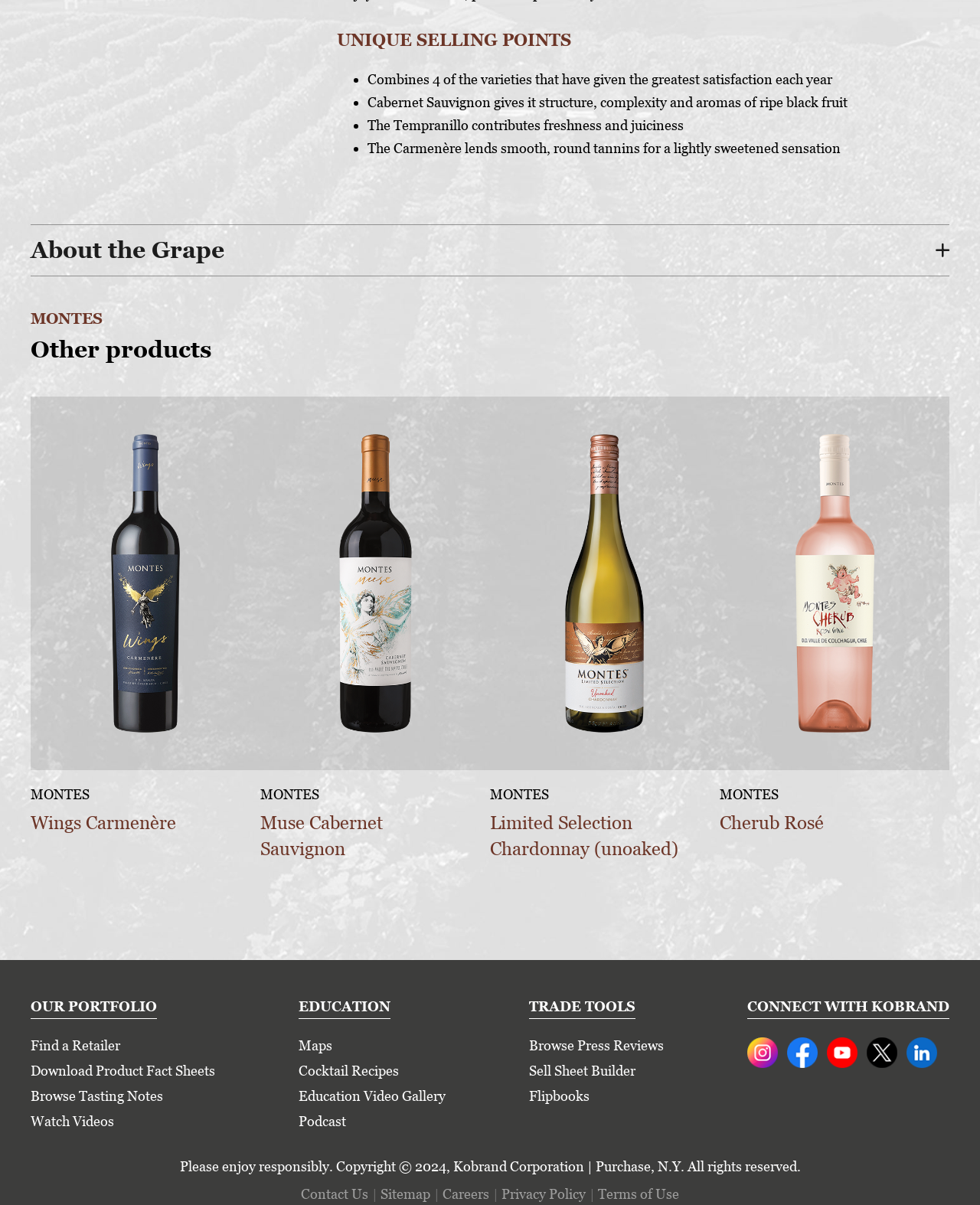Identify the bounding box coordinates for the element that needs to be clicked to fulfill this instruction: "Click the 'Maps' link". Provide the coordinates in the format of four float numbers between 0 and 1: [left, top, right, bottom].

[0.305, 0.861, 0.339, 0.874]